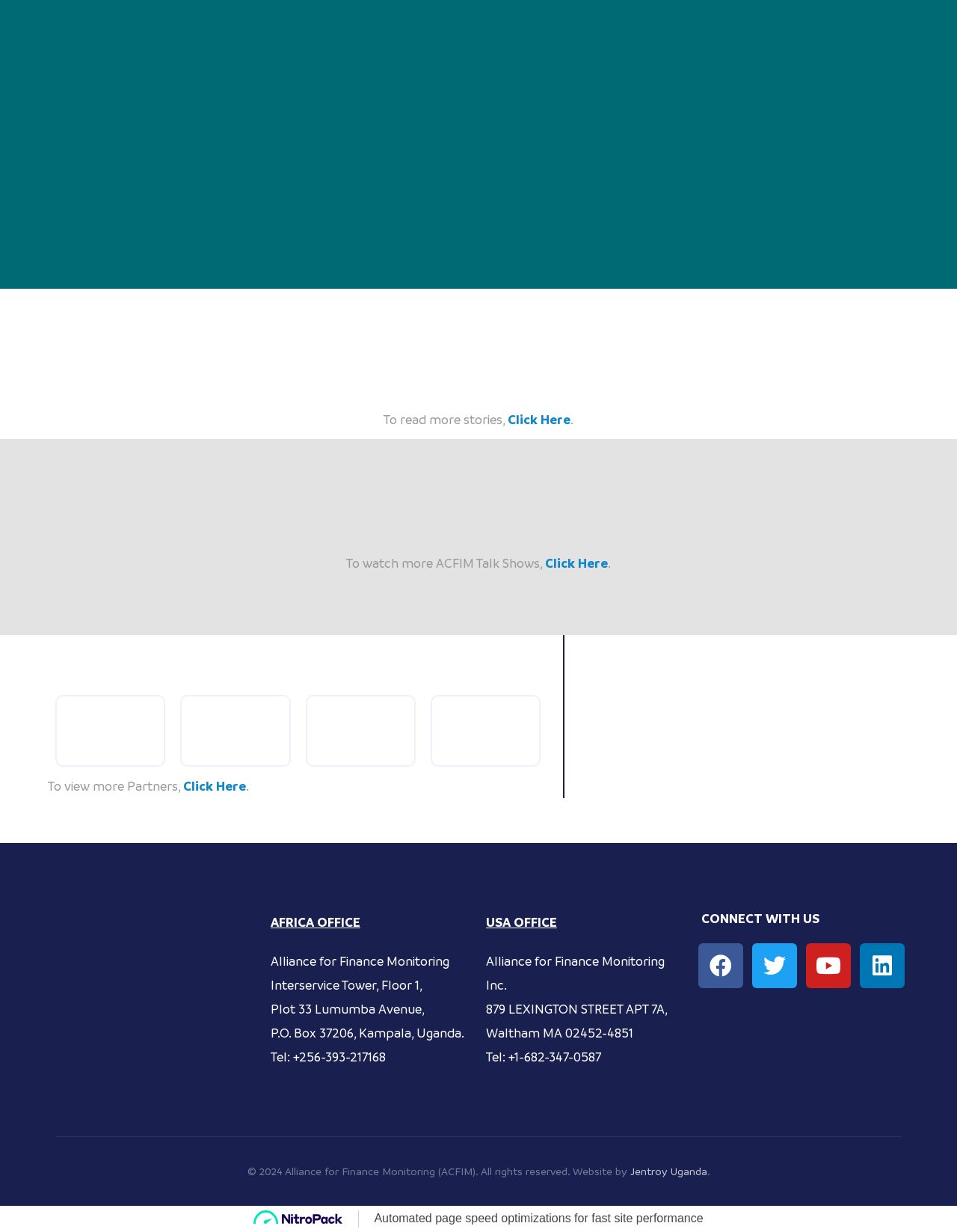What is the address of the Africa Office?
Refer to the image and answer the question using a single word or phrase.

Interservice Tower, Floor 1, Plot 33 Lumumba Avenue, P.O. Box 37206, Kampala, Uganda